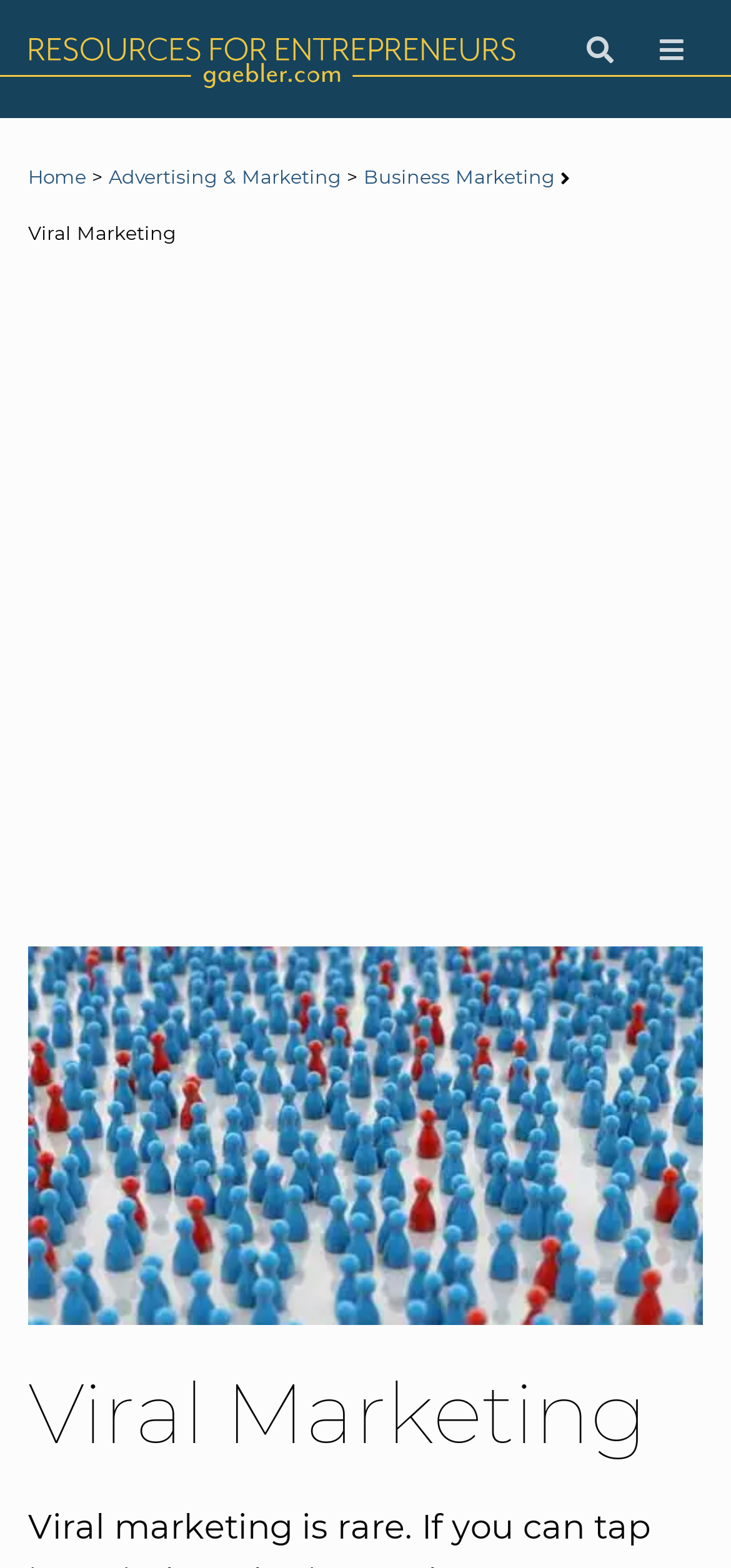Provide a brief response to the question using a single word or phrase: 
What is the visual element above the heading?

Image